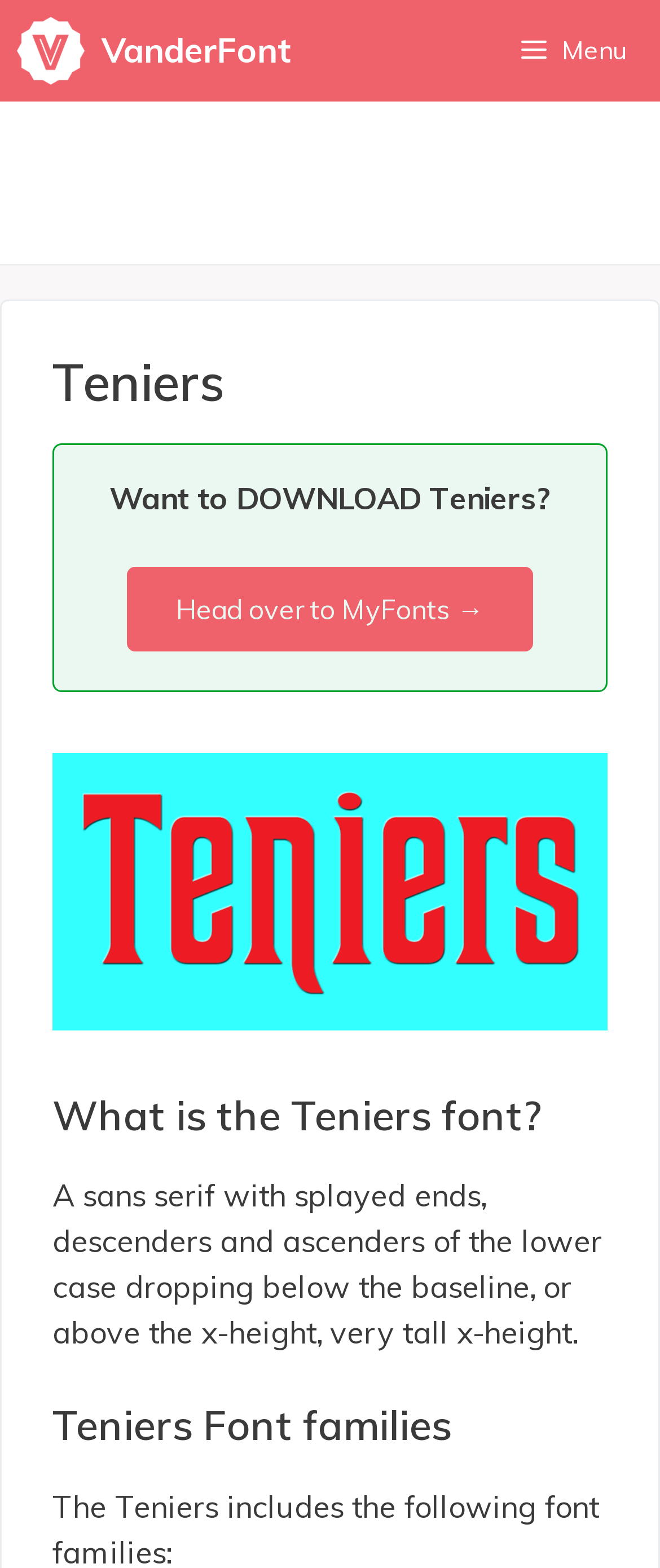What is the x-height of the Teniers font?
Refer to the image and provide a one-word or short phrase answer.

very tall